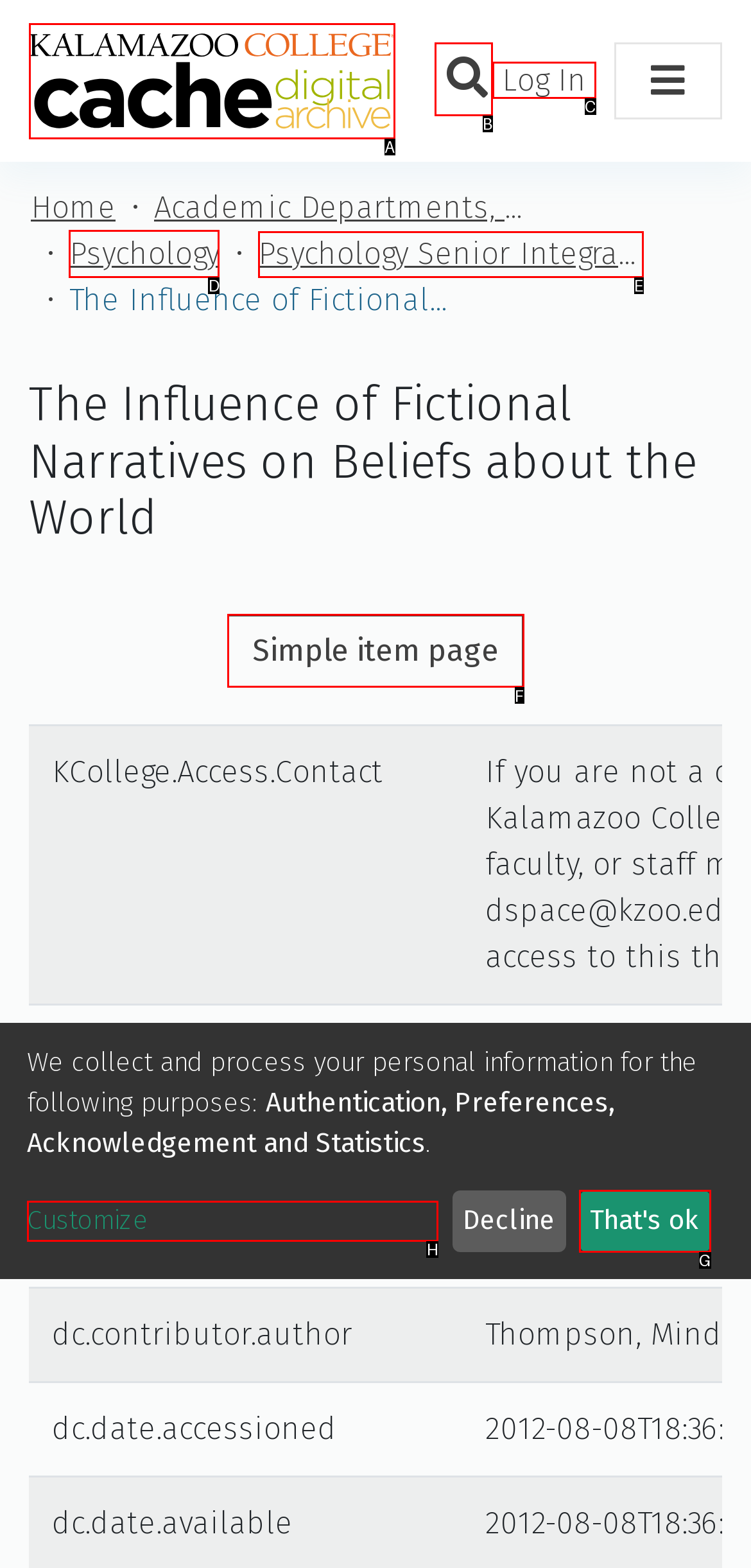From the options shown in the screenshot, tell me which lettered element I need to click to complete the task: Go to the psychology department page.

D